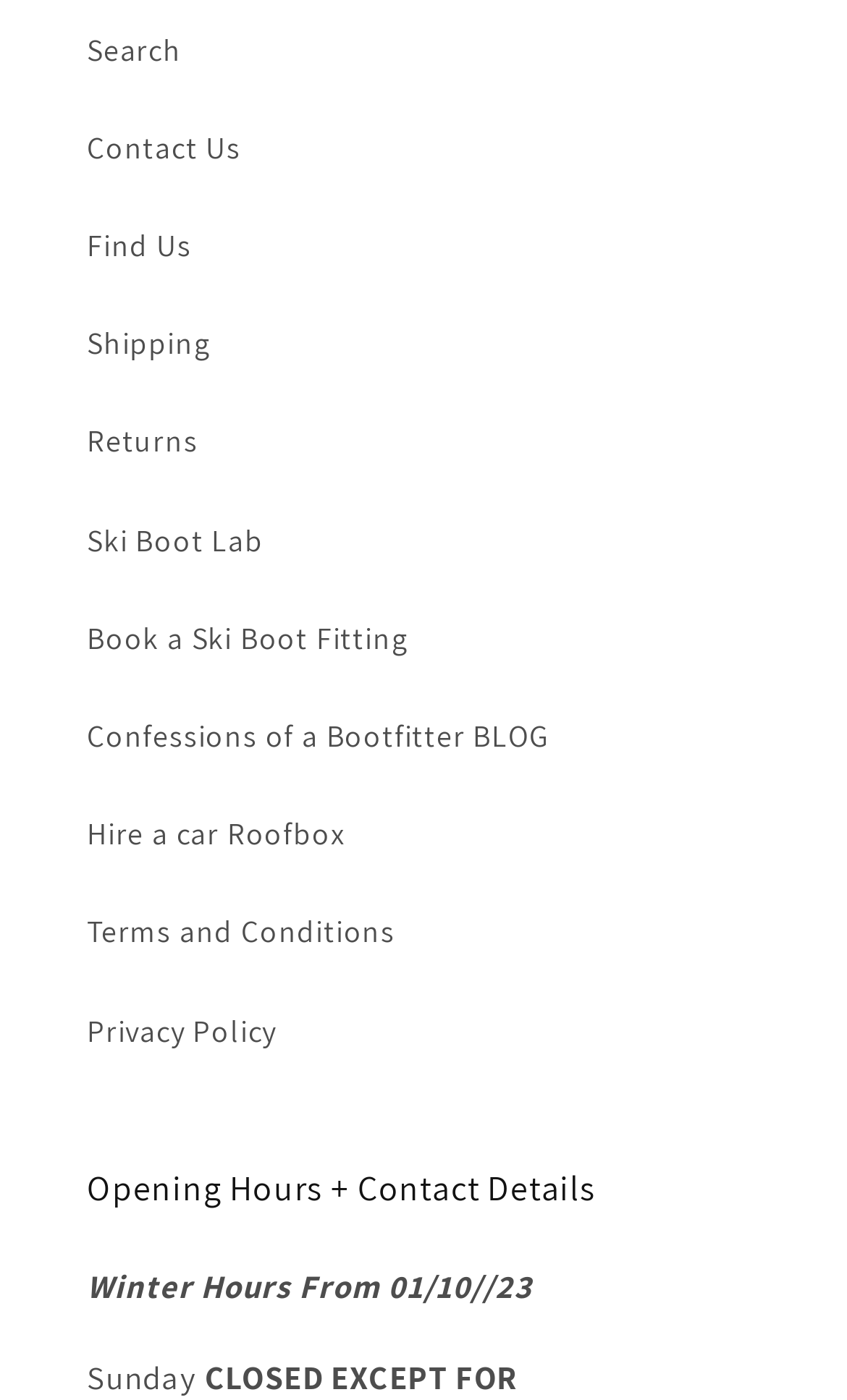Kindly respond to the following question with a single word or a brief phrase: 
What is the first link on the webpage?

Search